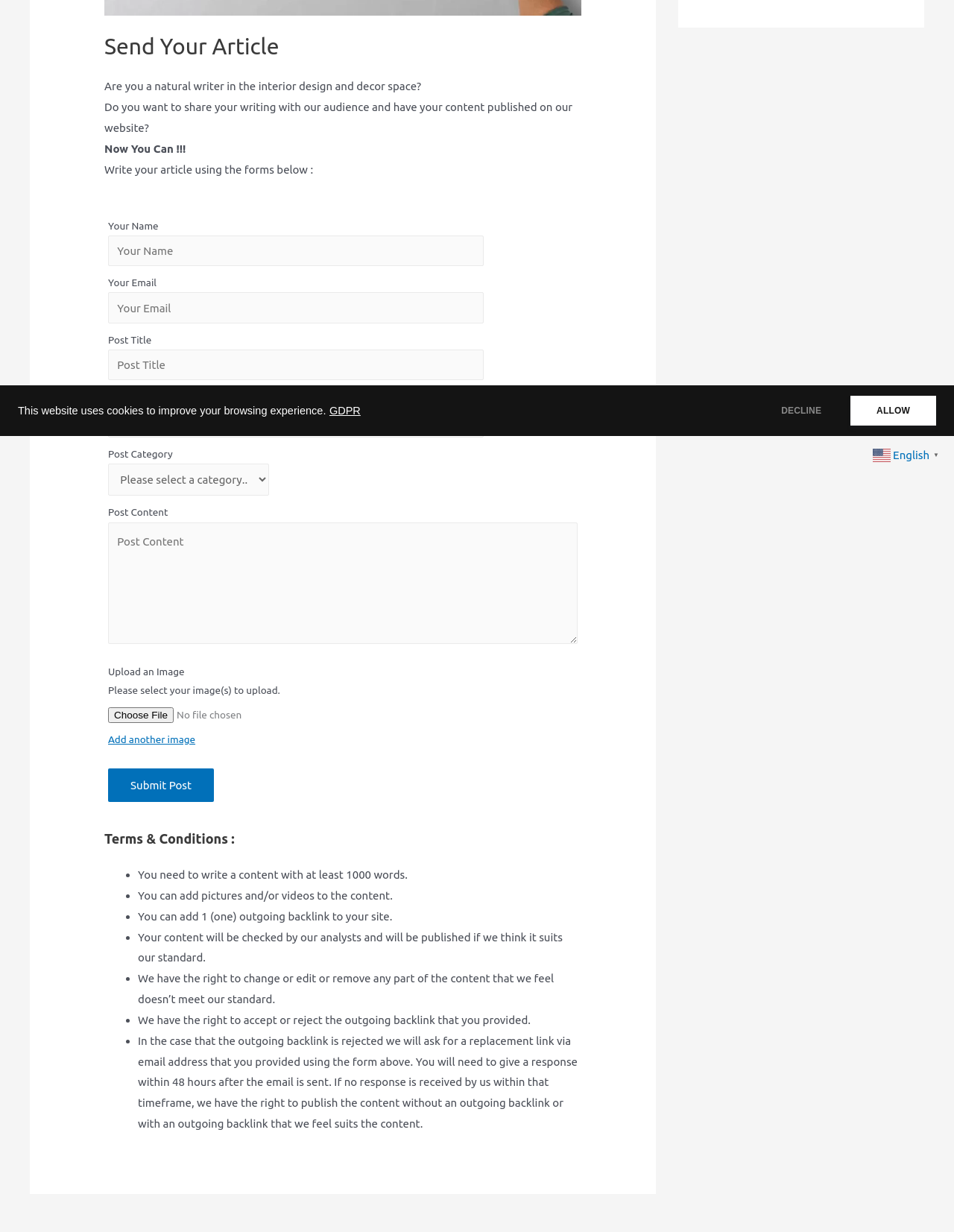Using the provided element description, identify the bounding box coordinates as (top-left x, top-left y, bottom-right x, bottom-right y). Ensure all values are between 0 and 1. Description: parent_node: Add another image name="user-submitted-image[]"

[0.113, 0.574, 0.507, 0.587]